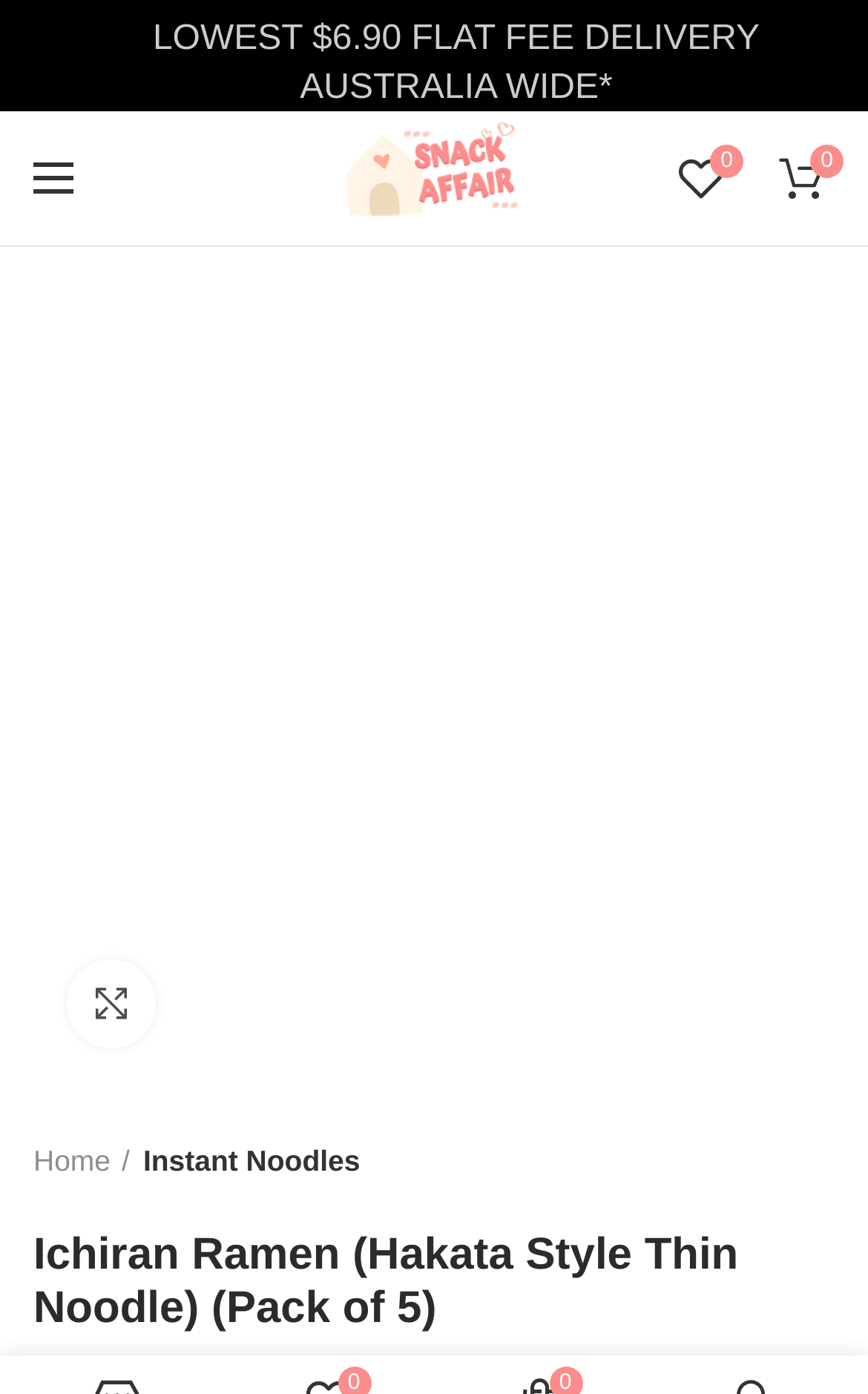Using a single word or phrase, answer the following question: 
What is the delivery fee in Australia?

LOWEST $6.90 FLAT FEE